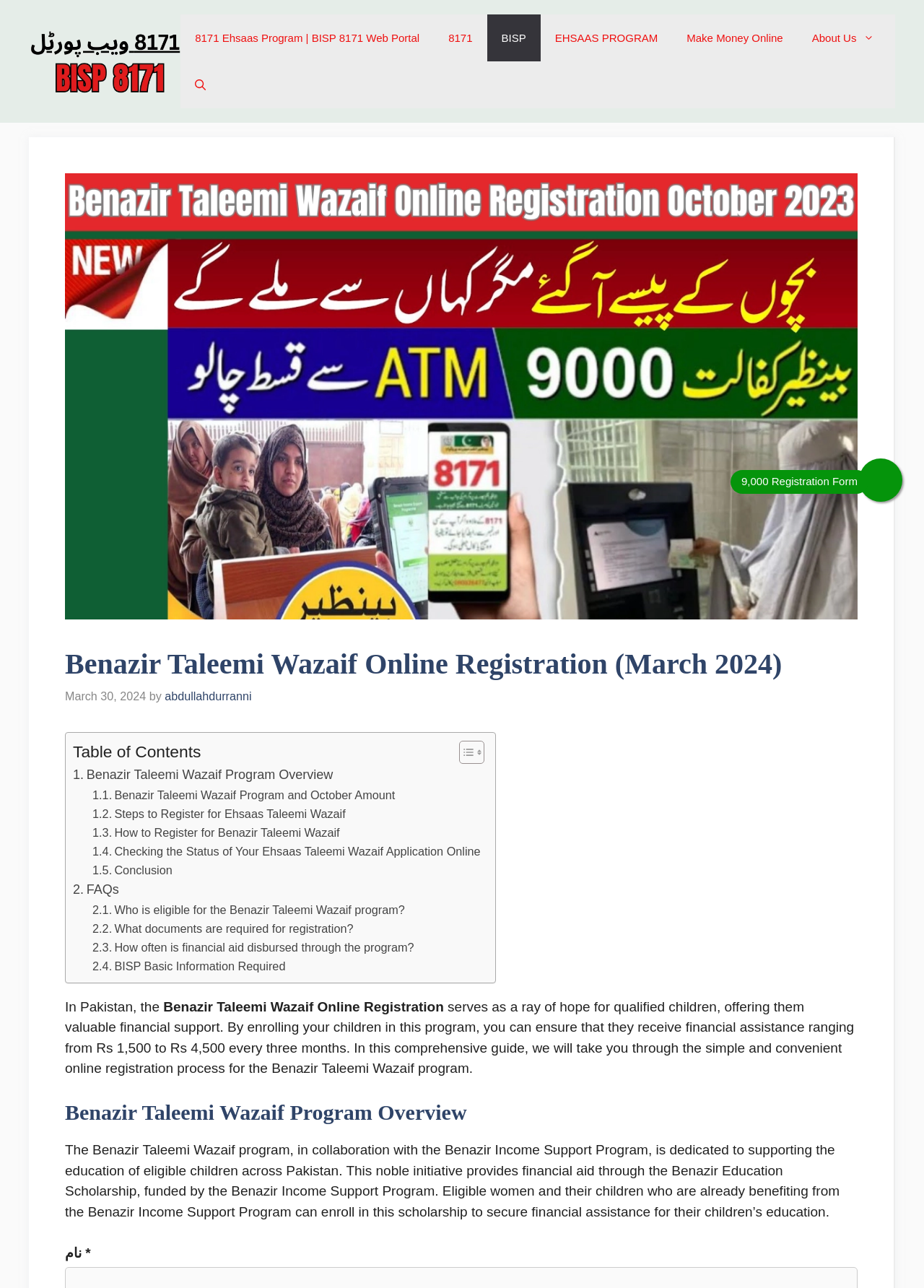Explain the webpage in detail, including its primary components.

The webpage is about the Benazir Taleemi Wazaif Online Registration program in Pakistan, which provides financial support to qualified children. At the top of the page, there is a banner with a link to the "8171 Ehsaas Program" and an image associated with it. Below the banner, there is a navigation menu with several links, including "8171 Ehsaas Program", "BISP", "EHSAAS PROGRAM", "Make Money Online", and "About Us". There is also a search button located next to the navigation menu.

The main content of the page is divided into sections, starting with a heading that reads "Benazir Taleemi Wazaif Online Registration (March 2024)". Below this heading, there is a time stamp indicating that the content was updated on March 30, 2024. The author of the content is mentioned as "abdullahdurranni".

The next section is a table of contents, which lists various topics related to the Benazir Taleemi Wazaif program, including an overview of the program, steps to register, and FAQs. Each topic is a link that likely leads to a more detailed explanation.

Following the table of contents, there is a brief introduction to the Benazir Taleemi Wazaif program, which explains that it provides financial support to qualified children in Pakistan. The program is a collaboration between the Benazir Taleemi Wazaif program and the Benazir Income Support Program.

The rest of the page is dedicated to providing more detailed information about the program, including its overview, registration process, and benefits. There are several headings and paragraphs that explain the program's features and requirements.

At the bottom of the page, there is a link to a "9,000 Registration Form" and a form field labeled "نام *" which appears to be a input field for a name.

Overall, the webpage is a comprehensive guide to the Benazir Taleemi Wazaif Online Registration program, providing detailed information about the program's features, benefits, and registration process.